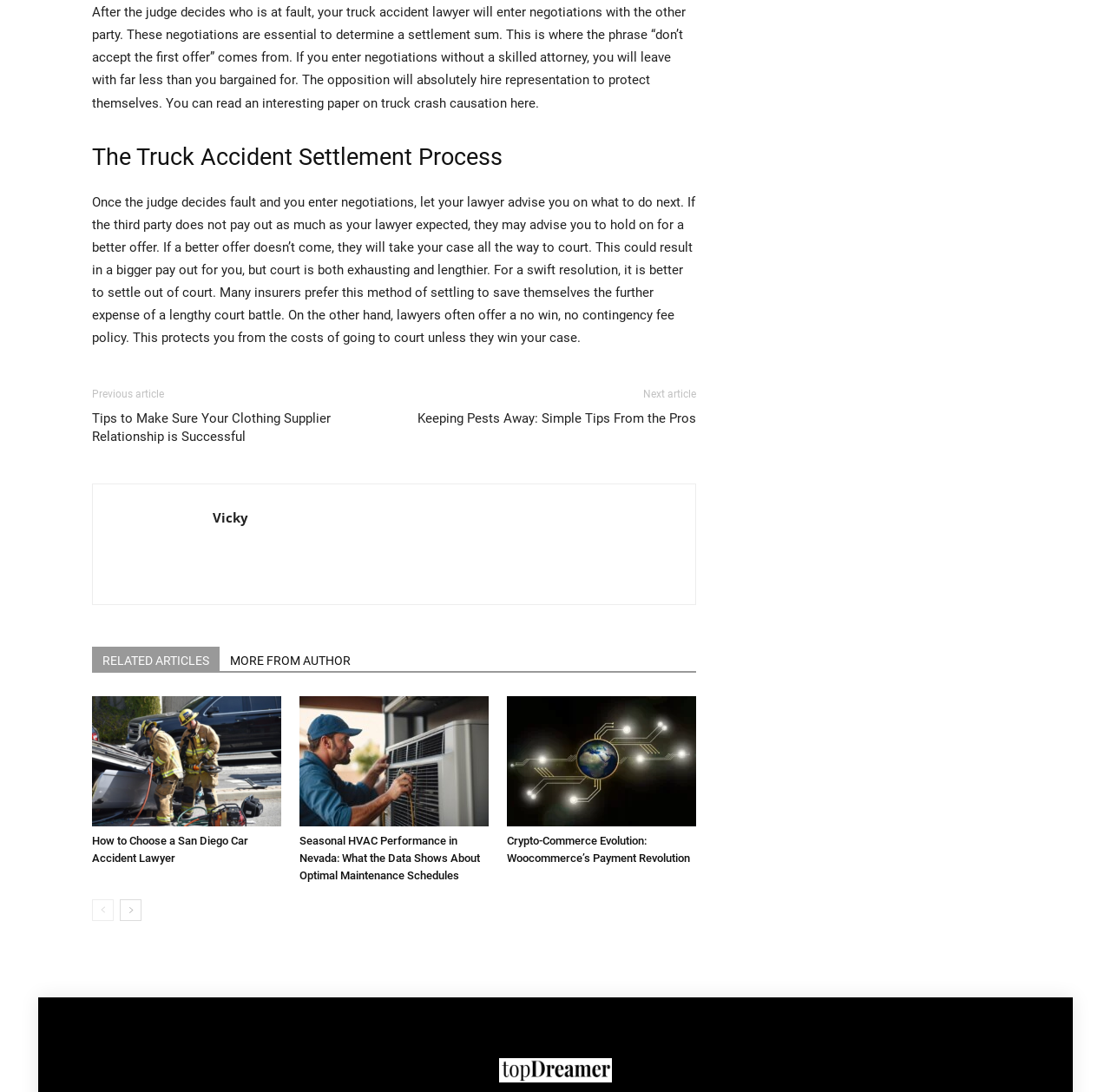What is the topic of the main article?
Answer the question with a detailed and thorough explanation.

I determined the topic of the main article by reading the heading 'The Truck Accident Settlement Process' which is located at the top of the webpage, indicating that it is the main topic of the article.